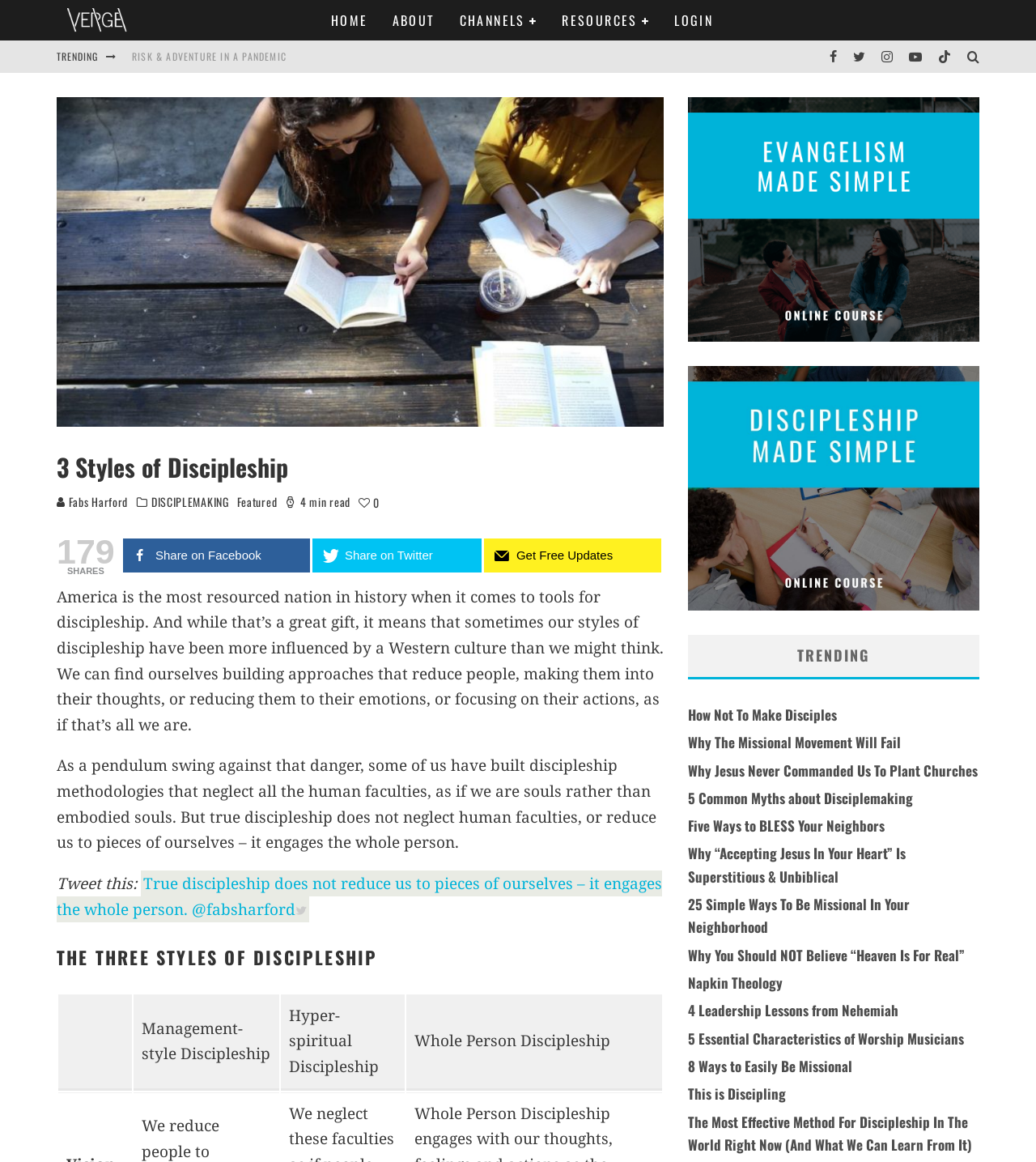What is the primary heading on this webpage?

3 Styles of Discipleship